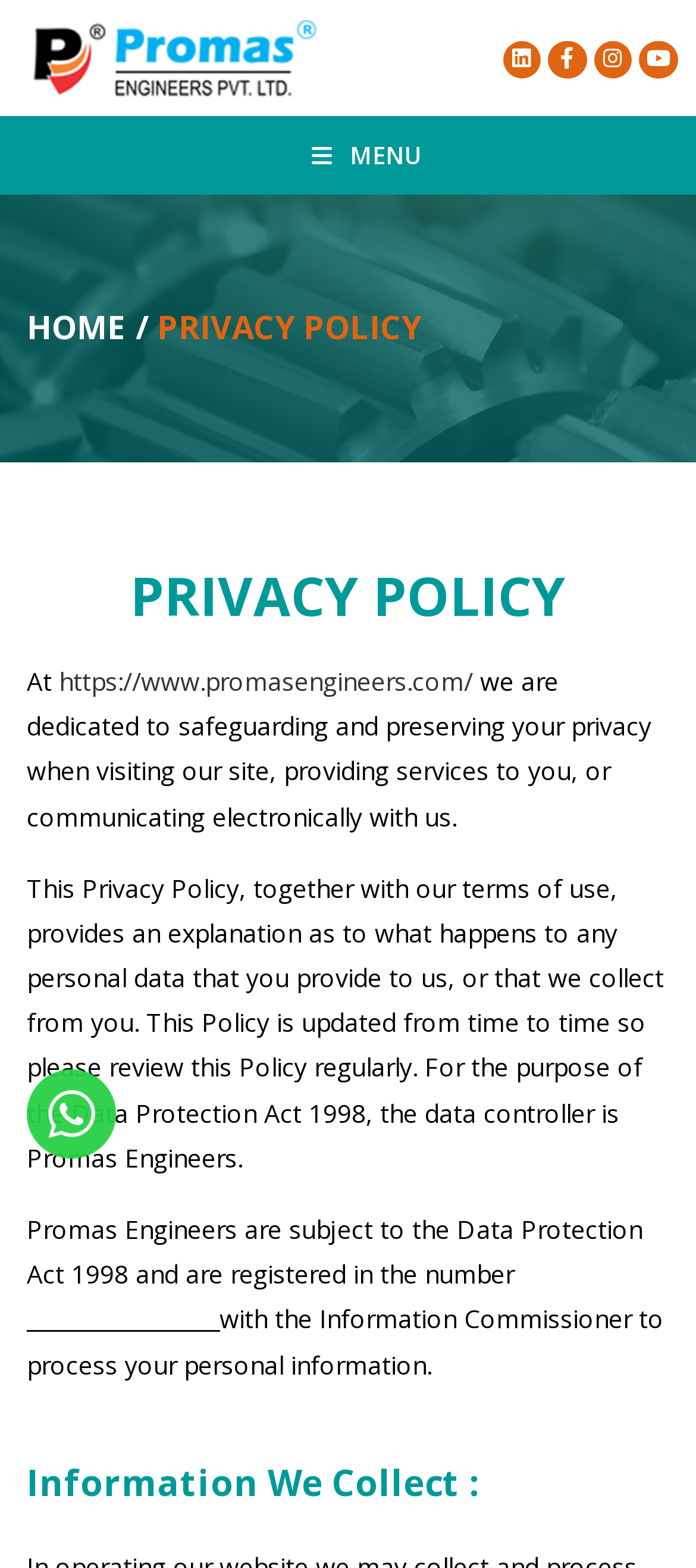Can you give a comprehensive explanation to the question given the content of the image?
What is the Data Protection Act mentioned on the webpage?

The Data Protection Act mentioned on the webpage is the Data Protection Act 1998, as mentioned in the sentences 'For the purpose of the Data Protection Act 1998, the data controller is Promas Engineers.' and 'Promas Engineers are subject to the Data Protection Act 1998 and are registered in the number __________________with the Information Commissioner to process your personal information.'